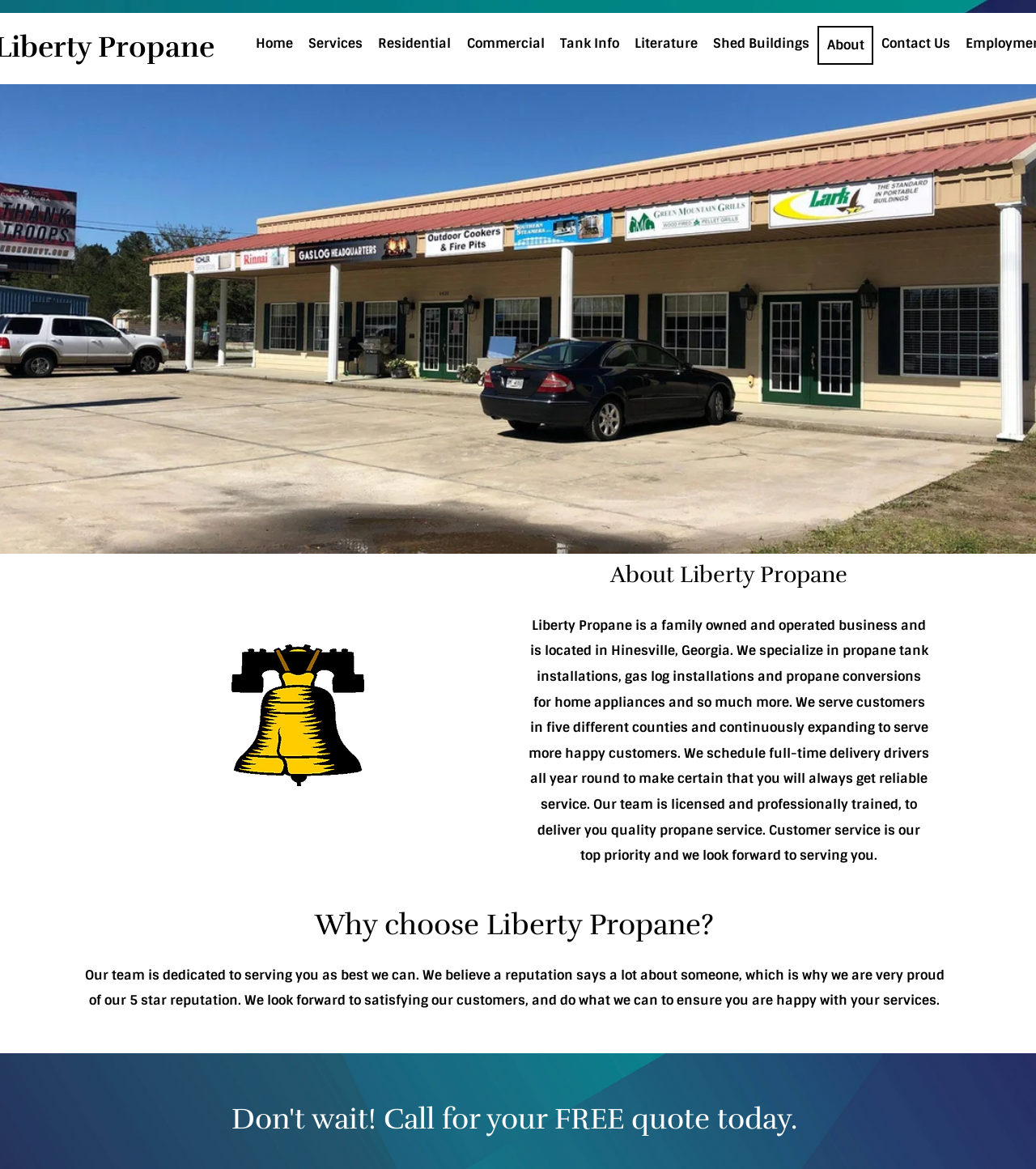Show the bounding box coordinates for the element that needs to be clicked to execute the following instruction: "Click on Home". Provide the coordinates in the form of four float numbers between 0 and 1, i.e., [left, top, right, bottom].

[0.239, 0.022, 0.29, 0.053]